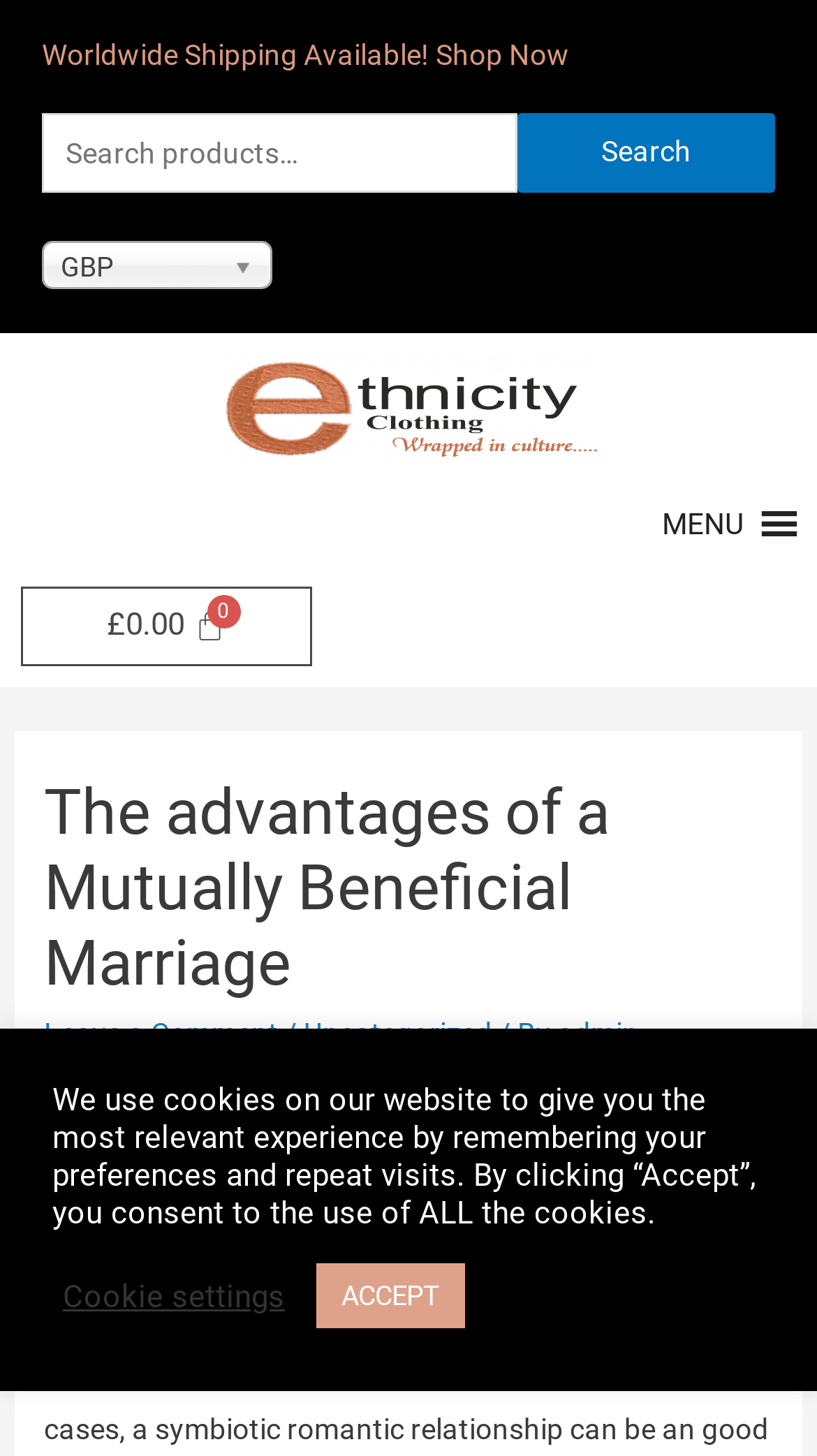Find the bounding box coordinates of the area to click in order to follow the instruction: "Read the 'Training' module".

None